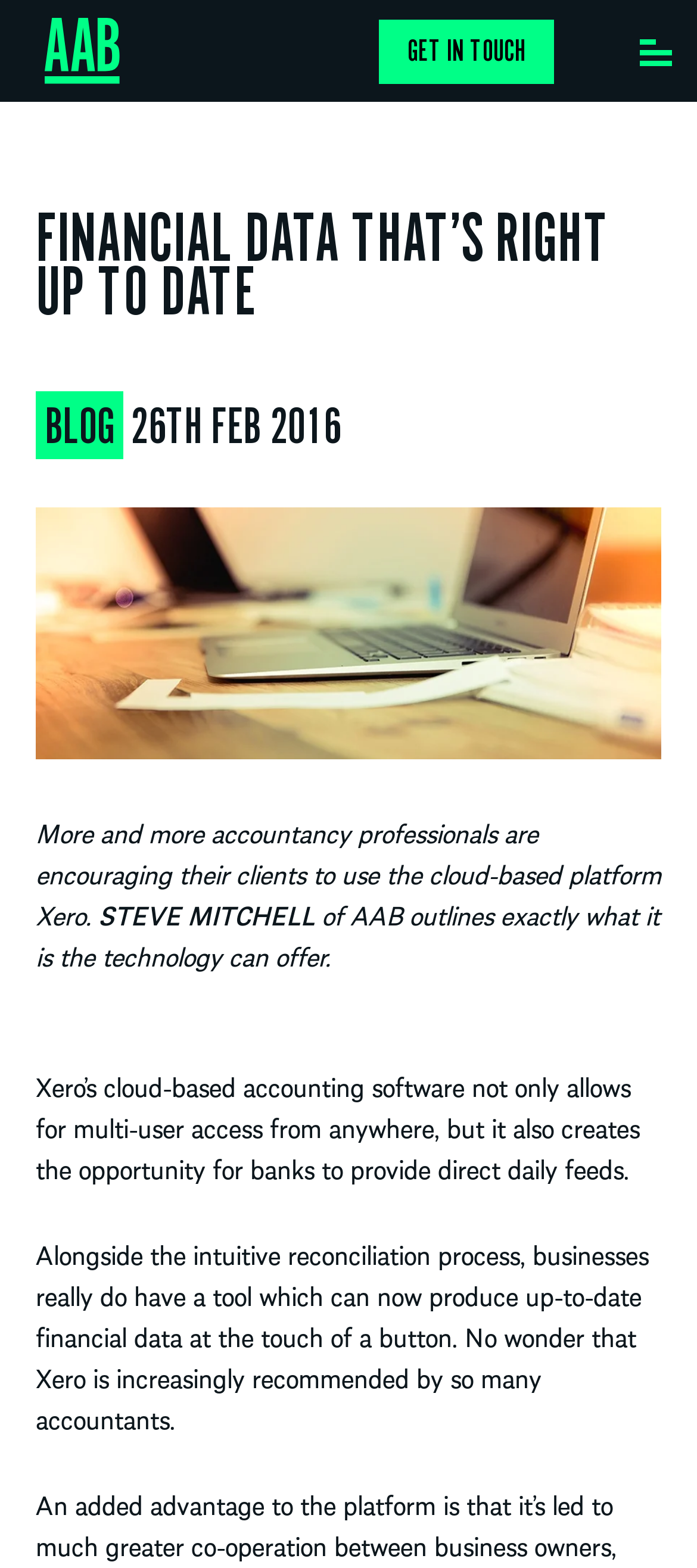What is the benefit of using Xero's cloud-based accounting software?
Please use the visual content to give a single word or phrase answer.

Up-to-date financial data